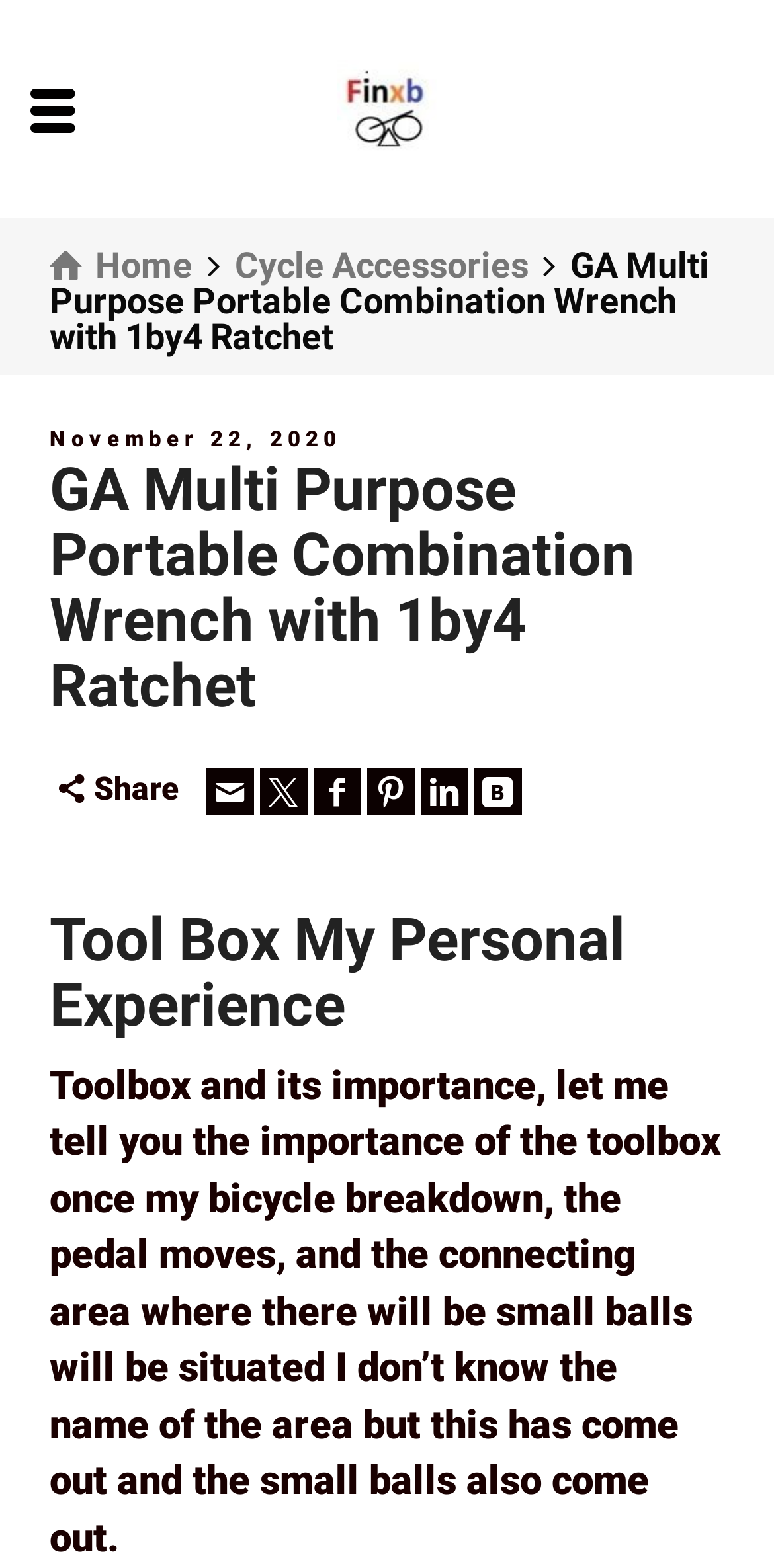Identify and provide the main heading of the webpage.

GA Multi Purpose Portable Combination Wrench with 1by4 Ratchet